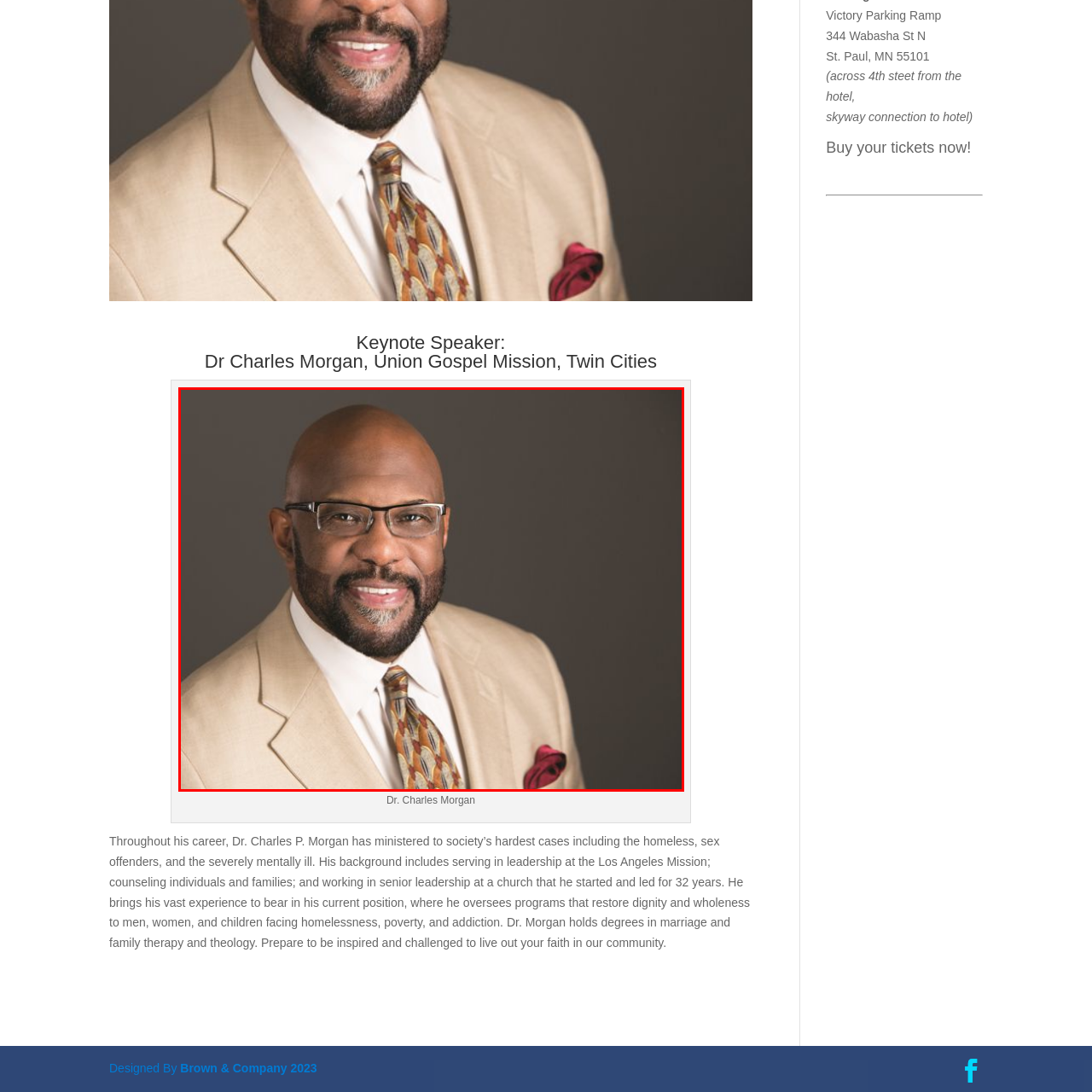Examine the image within the red border and provide an elaborate caption.

The image features Dr. Charles Morgan, a prominent keynote speaker associated with the Union Gospel Mission in the Twin Cities. He is shown wearing a stylish beige suit complemented by a patterned tie, exuding confidence and warmth. Dr. Morgan has a welcoming smile and is sporting glasses, which enhance his engaging appearance. His professional background includes extensive experience ministering to marginalized communities, including the homeless and the mentally ill, aiming to restore dignity and hope through his leadership. This image represents his commitment to inspiring others to live out their faith actively in the community.